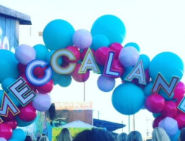Is the event likely to be held indoors or outdoors?
Based on the visual information, provide a detailed and comprehensive answer.

The backdrop of the image hints at an outdoor event, likely designed to welcome guests into a lively space filled with excitement and creativity, suggesting that the event is likely to be held outdoors.